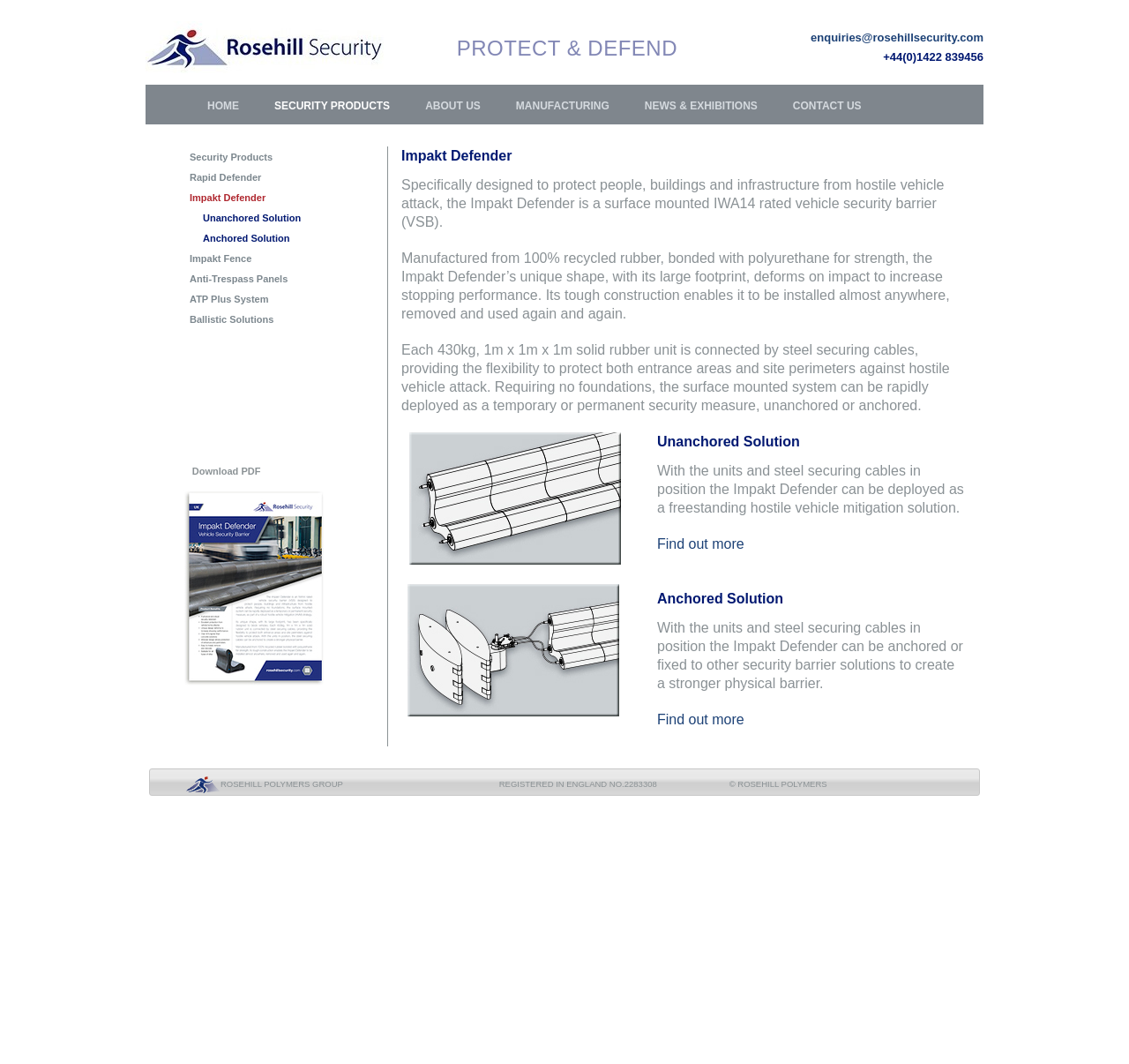Determine the coordinates of the bounding box that should be clicked to complete the instruction: "Click on the 'Find out more' link under 'Anchored Solution'". The coordinates should be represented by four float numbers between 0 and 1: [left, top, right, bottom].

[0.582, 0.669, 0.659, 0.684]